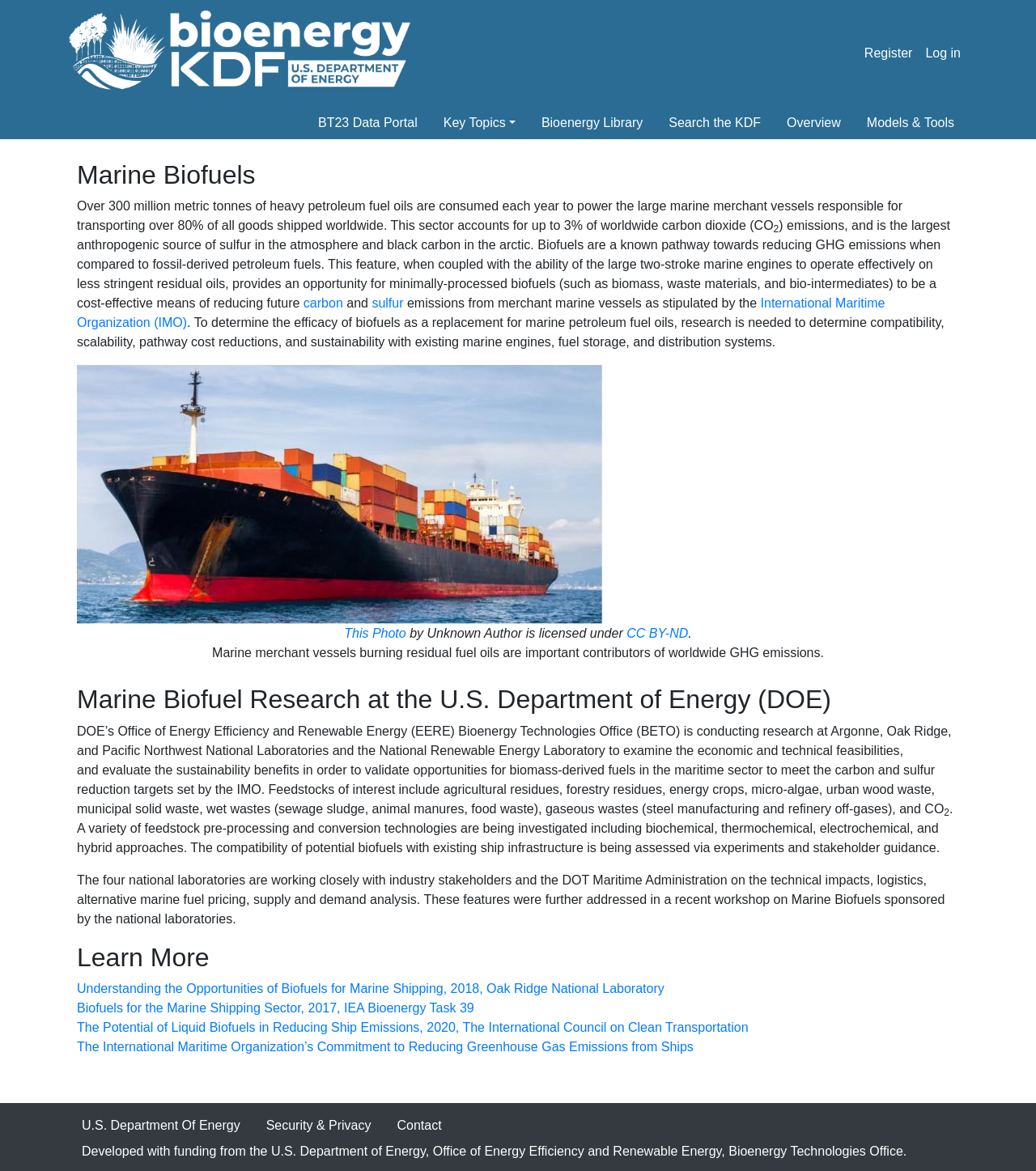Analyze the image and provide a detailed answer to the question: What is the primary focus of the webpage?

The primary focus of the webpage is Marine Biofuels, which can be inferred from the title 'Marine Biofuels' and the content of the webpage, which discusses the use of biofuels in the marine sector and the research being conducted in this area.